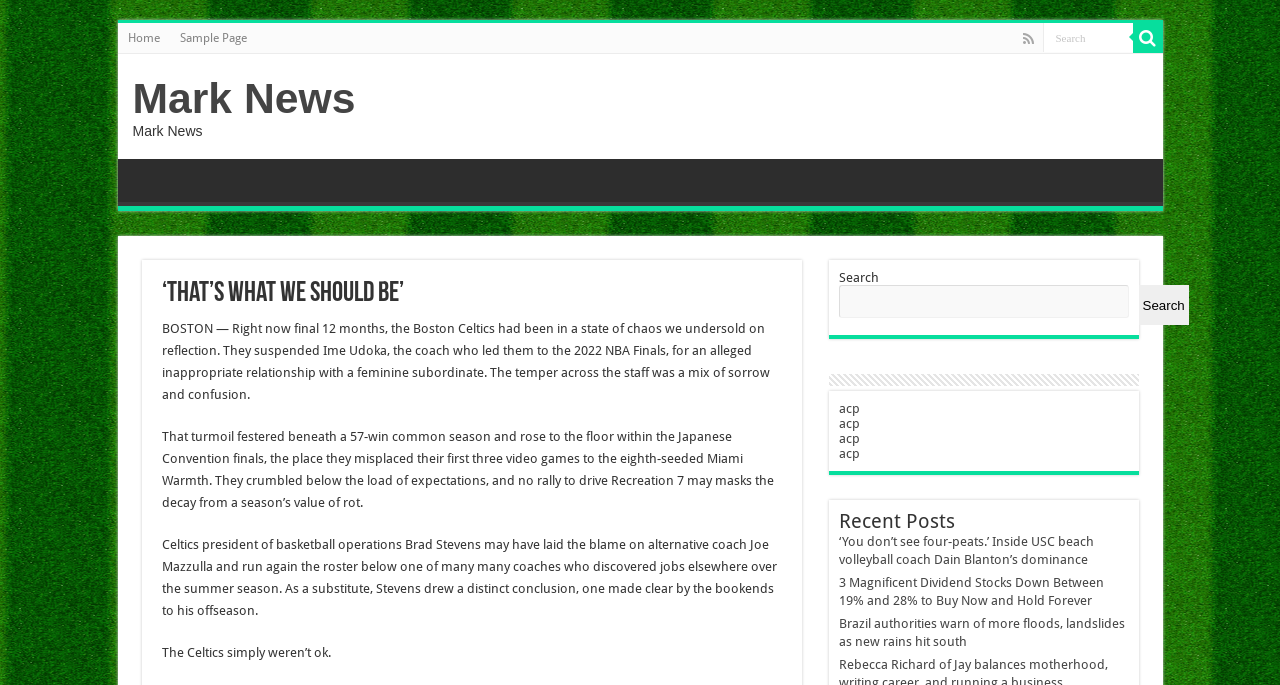Find the bounding box of the web element that fits this description: "parent_node: Search name="s"".

[0.655, 0.416, 0.882, 0.464]